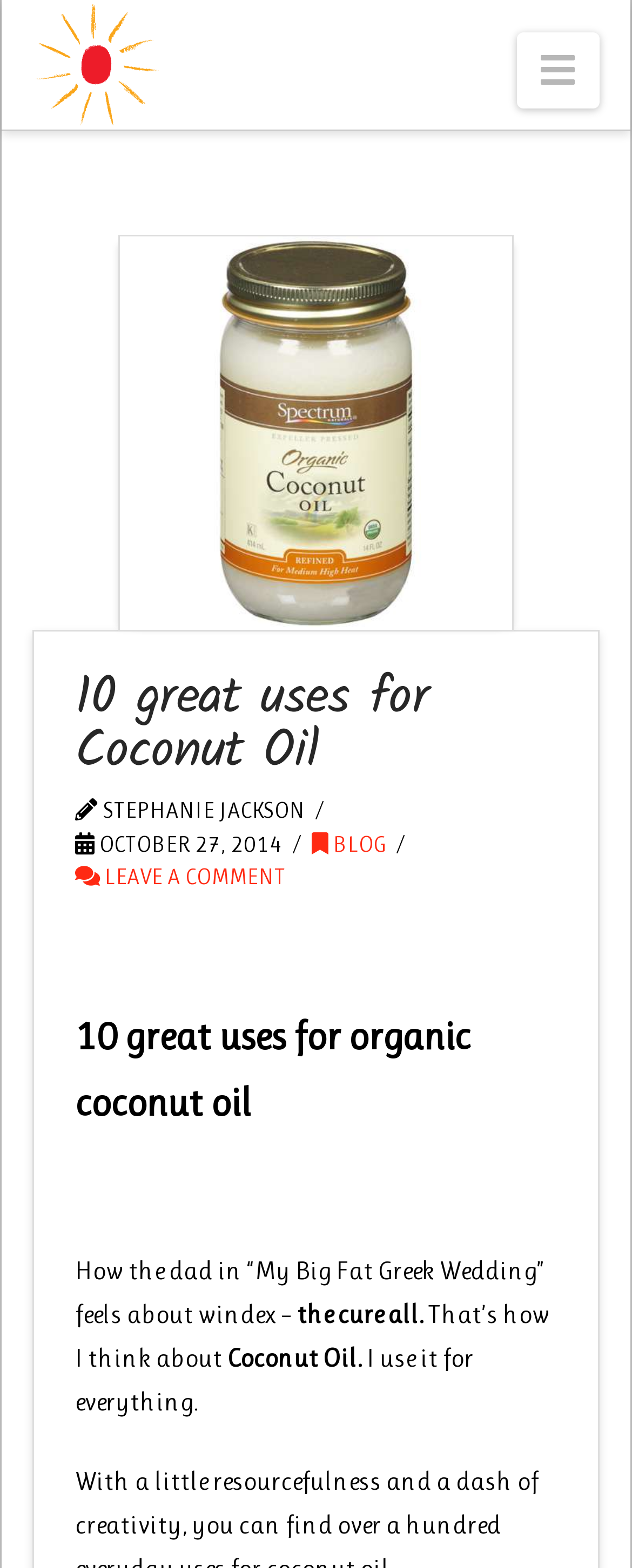What is the main topic of the article?
Could you give a comprehensive explanation in response to this question?

I found the main topic of the article by reading the introductory sentences, which mention '10 great uses for organic coconut oil' and the author's enthusiasm for coconut oil.